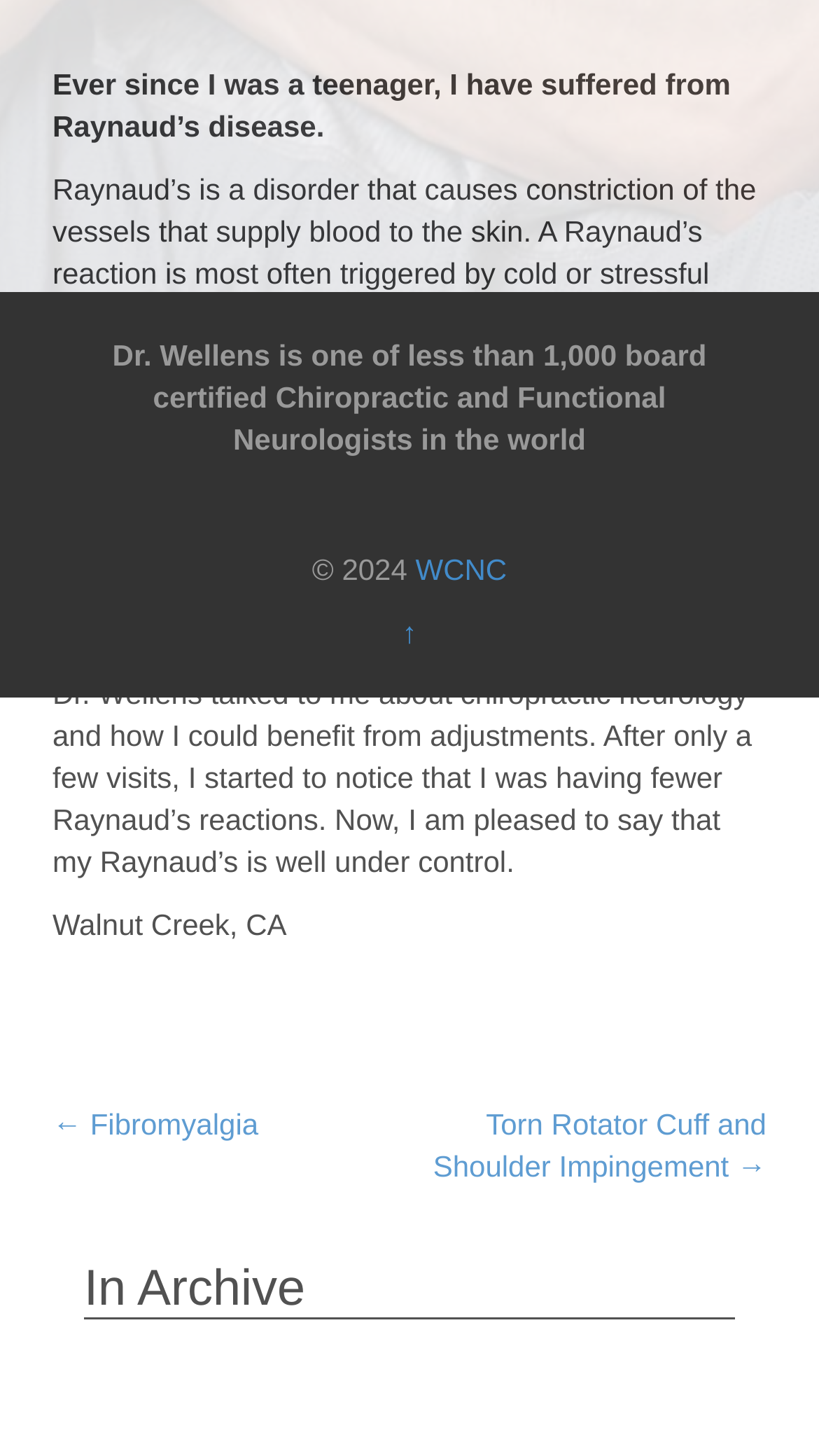Please find the bounding box for the UI element described by: "↑".

[0.491, 0.423, 0.509, 0.446]